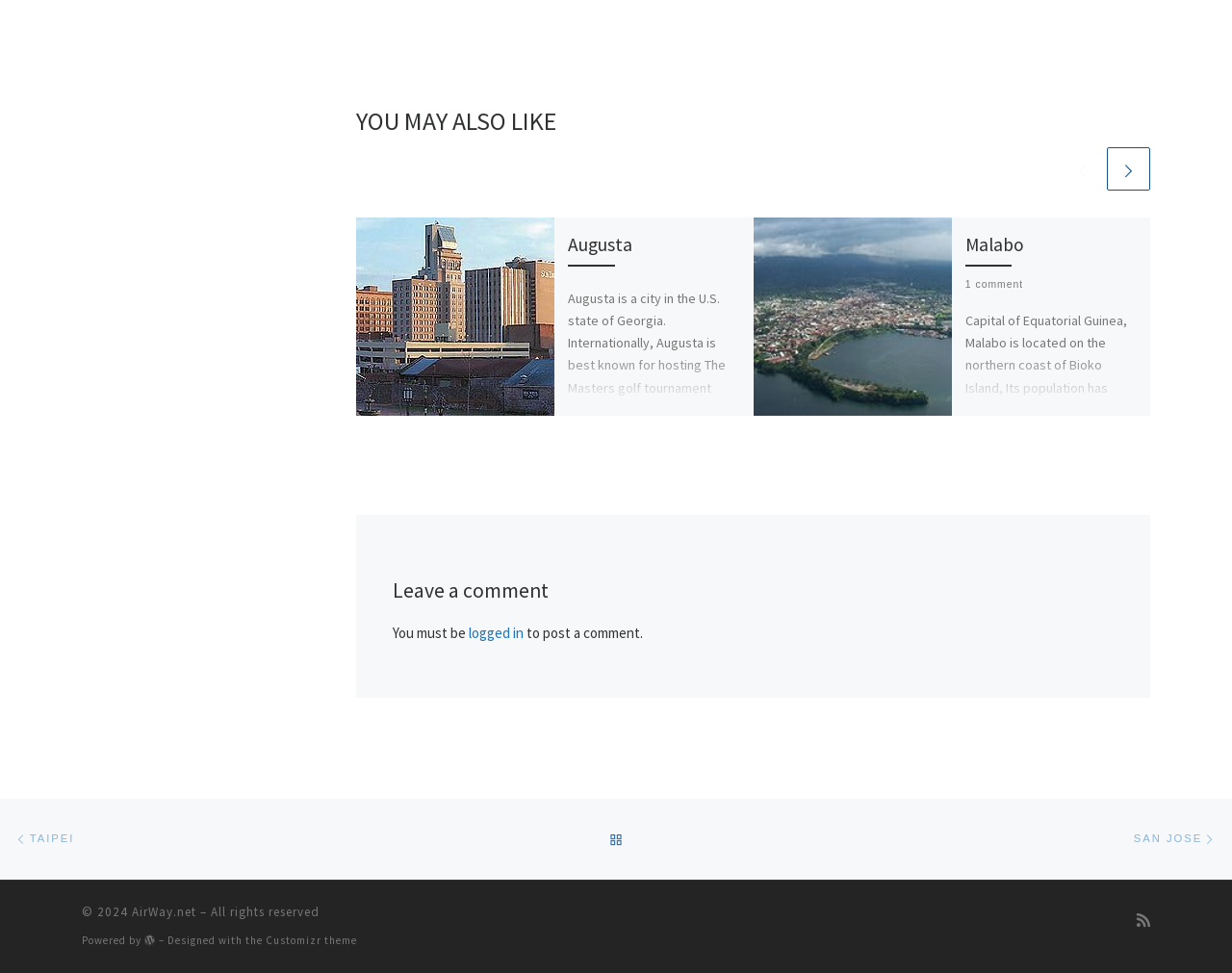Identify the bounding box for the UI element specified in this description: "logged in". The coordinates must be four float numbers between 0 and 1, formatted as [left, top, right, bottom].

[0.38, 0.641, 0.425, 0.66]